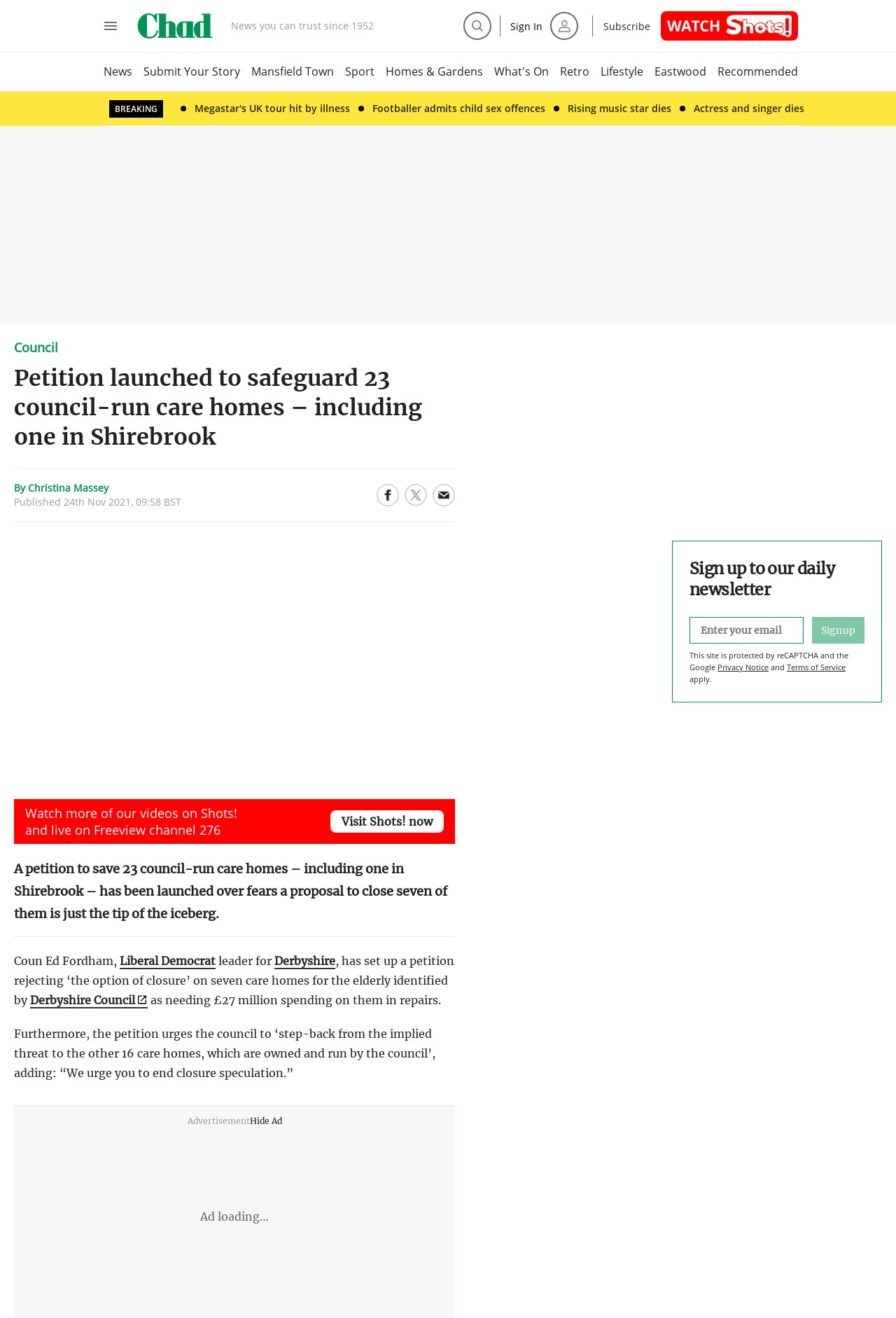Please specify the bounding box coordinates of the clickable region to carry out the following instruction: "Sign In". The coordinates should be four float numbers between 0 and 1, in the format [left, top, right, bottom].

[0.561, 0.009, 0.658, 0.03]